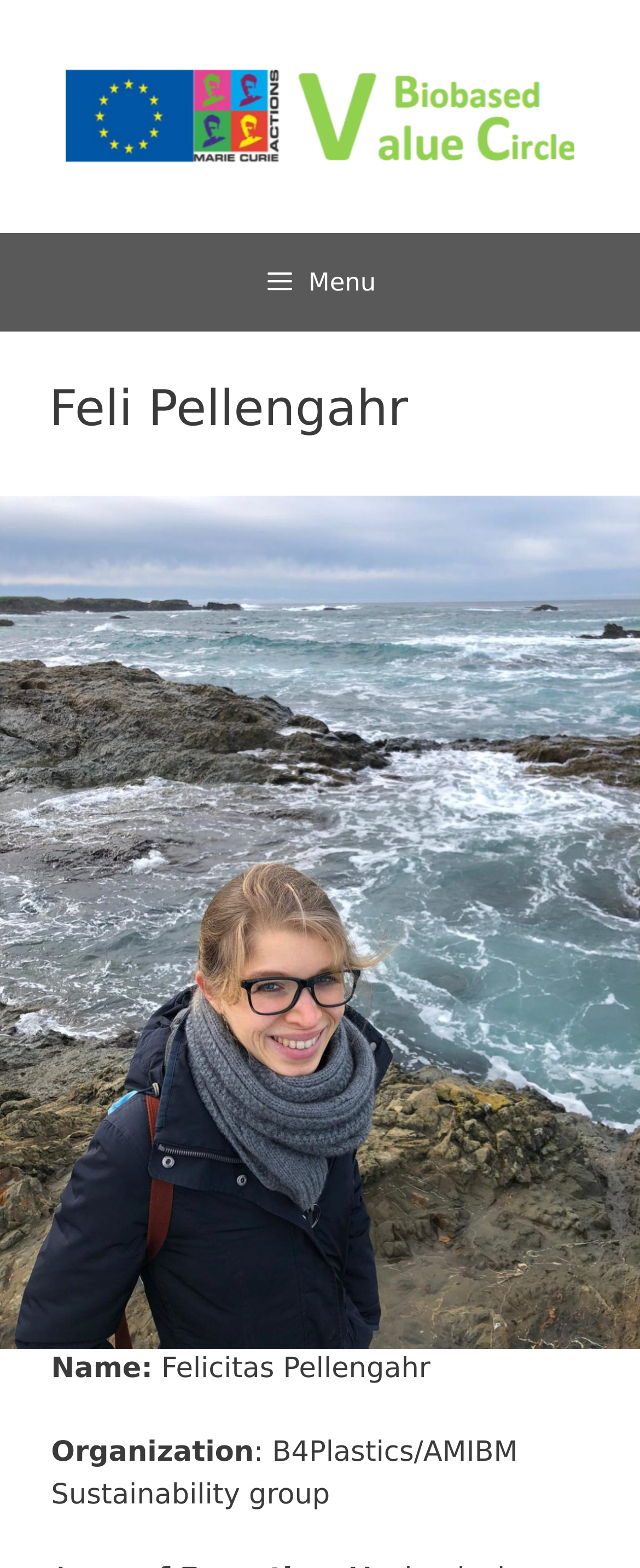Provide your answer in a single word or phrase: 
Is the menu expanded?

No